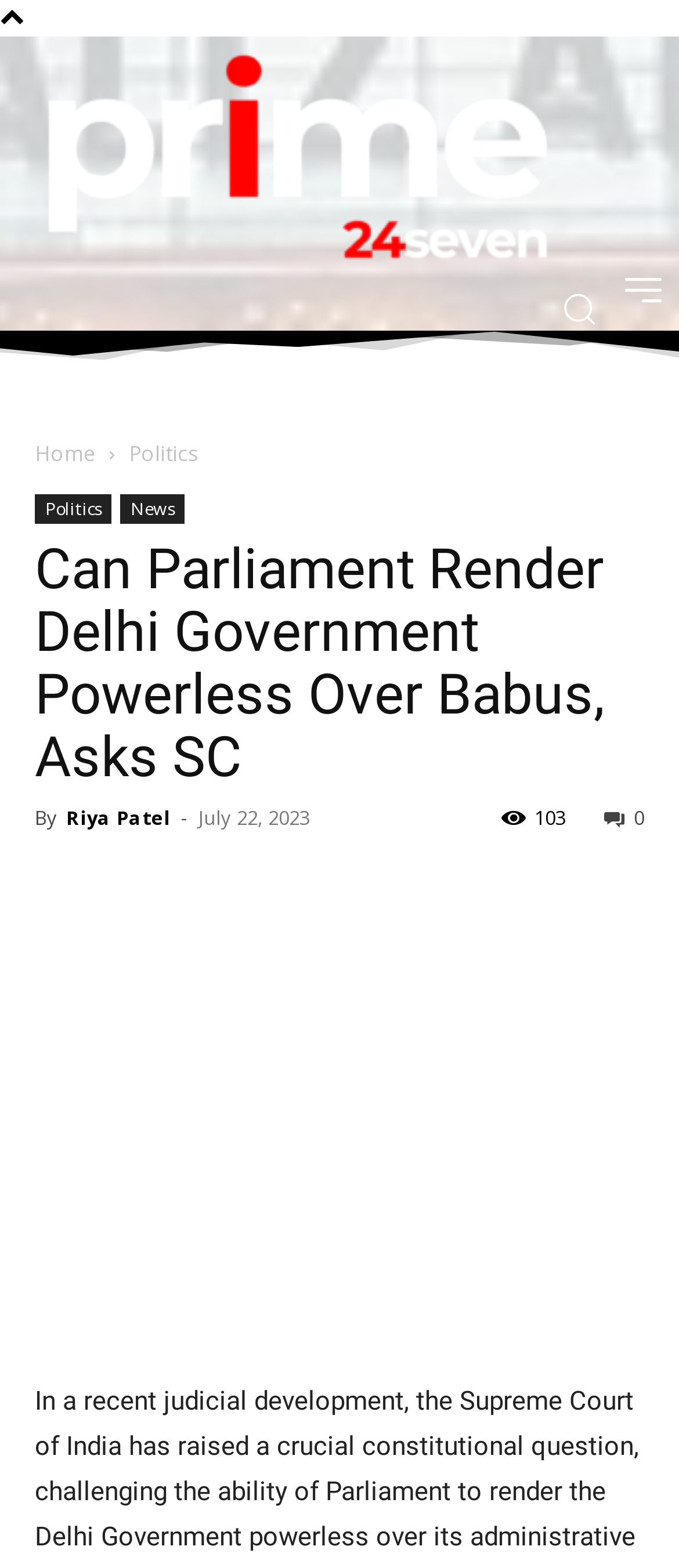What is the logo of the website?
Using the image, give a concise answer in the form of a single word or short phrase.

Prime 24 Seven